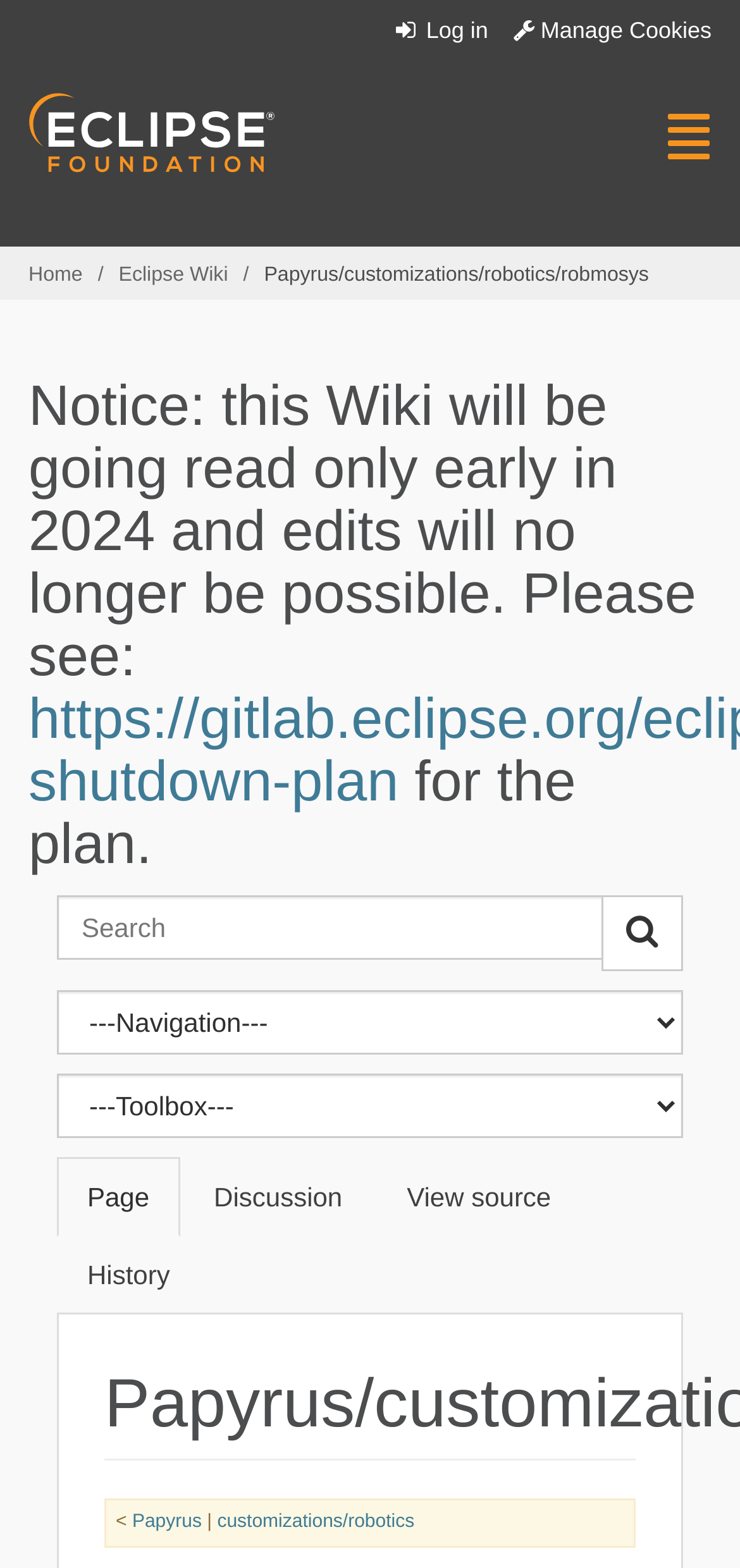Using the description: "name="search" placeholder="Search" title="Special:Search [alt-f]"", identify the bounding box of the corresponding UI element in the screenshot.

[0.077, 0.571, 0.815, 0.613]